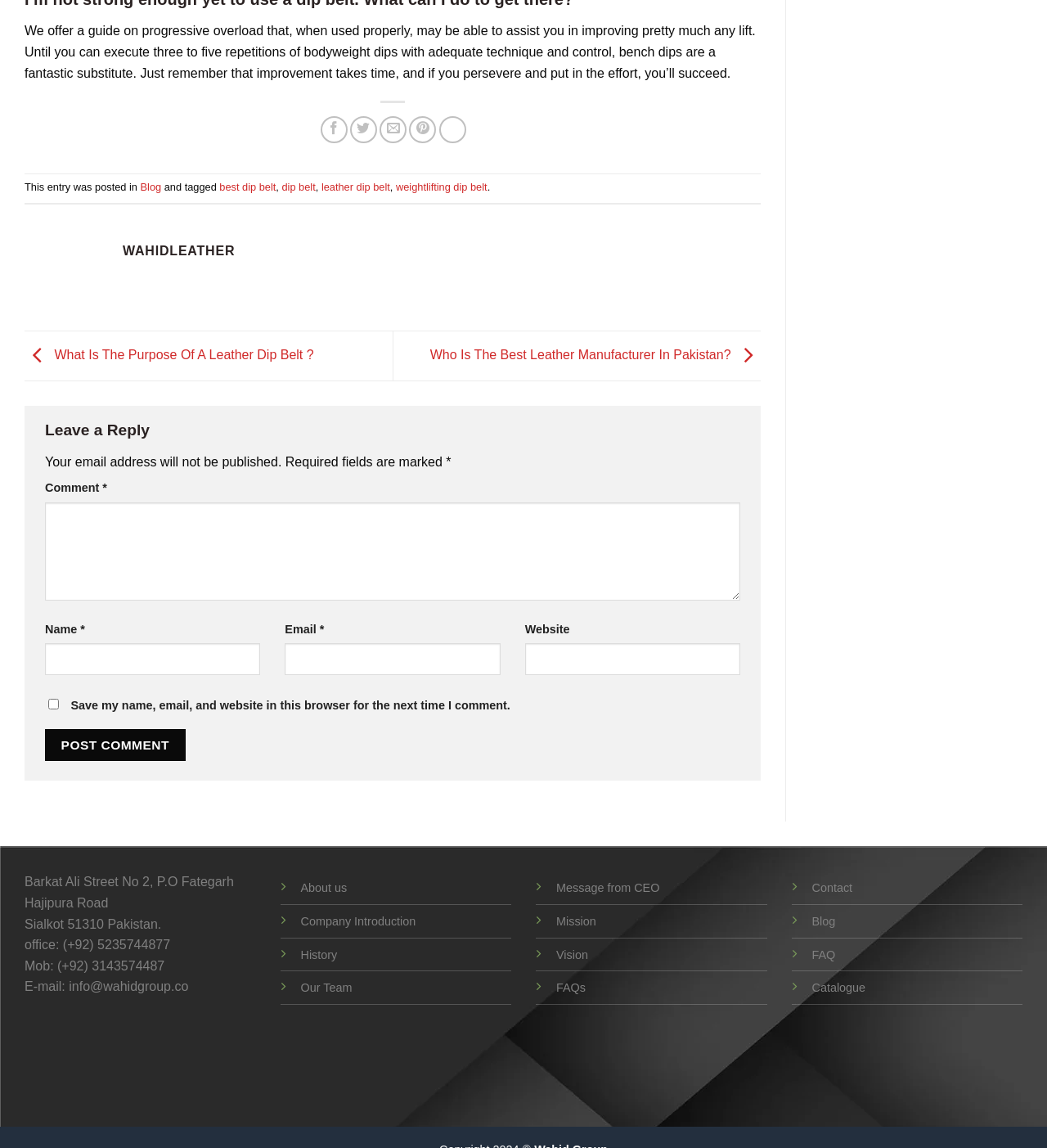Can I save my name, email, and website in this browser?
Kindly offer a detailed explanation using the data available in the image.

The checkbox 'Save my name, email, and website in this browser for the next time I comment.' on the webpage allows users to save their information for future comments.